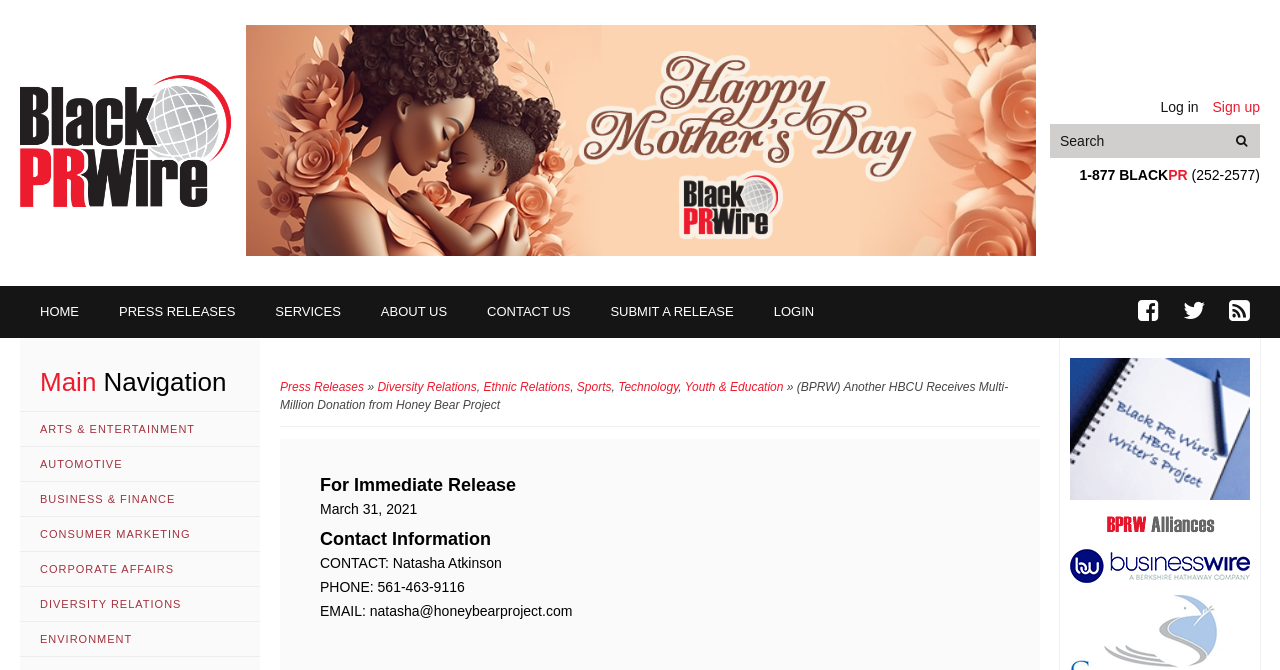Provide a one-word or one-phrase answer to the question:
What is the date of the press release?

March 31, 2021